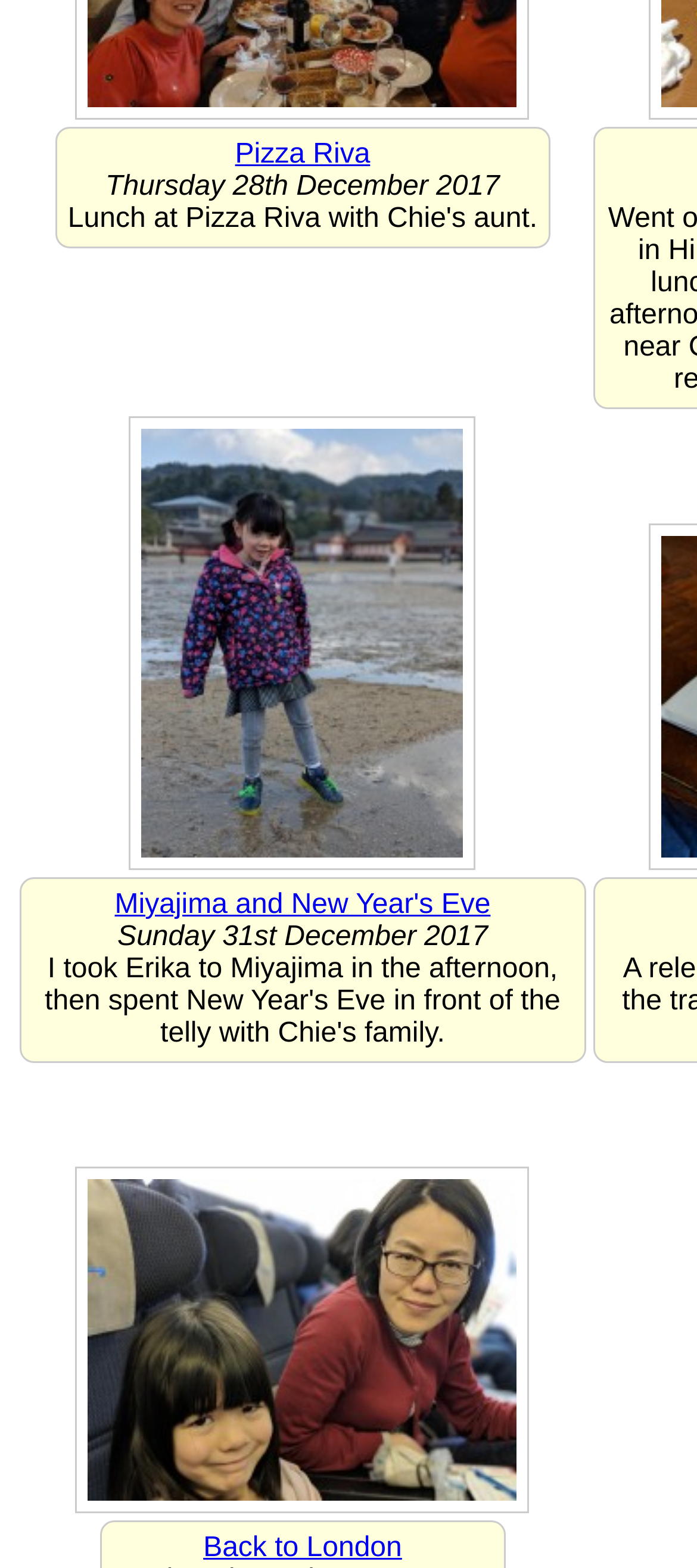Answer the question with a single word or phrase: 
How many images are in the webpage?

2